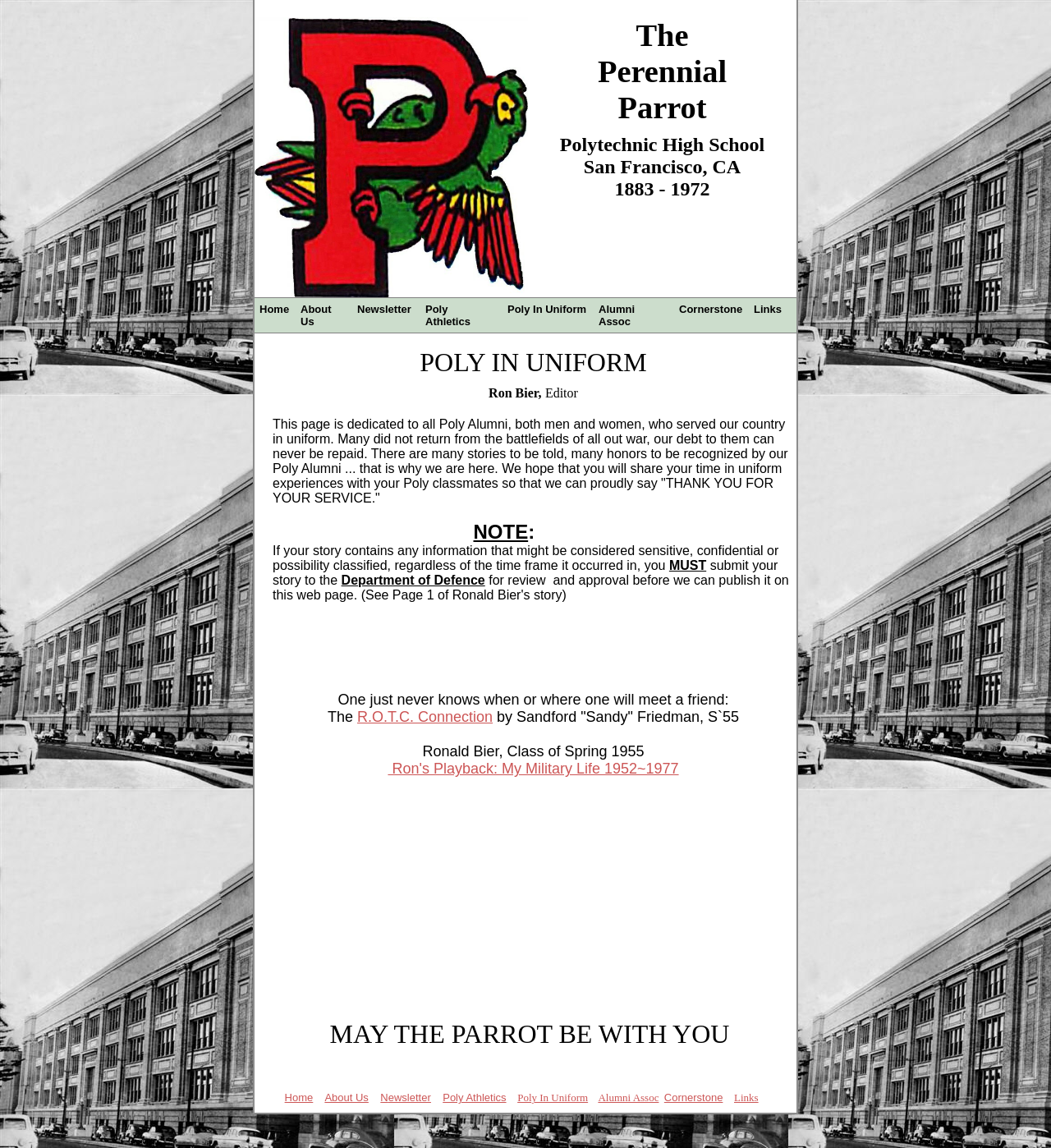Given the description: "Newsletter", determine the bounding box coordinates of the UI element. The coordinates should be formatted as four float numbers between 0 and 1, [left, top, right, bottom].

[0.362, 0.951, 0.41, 0.962]